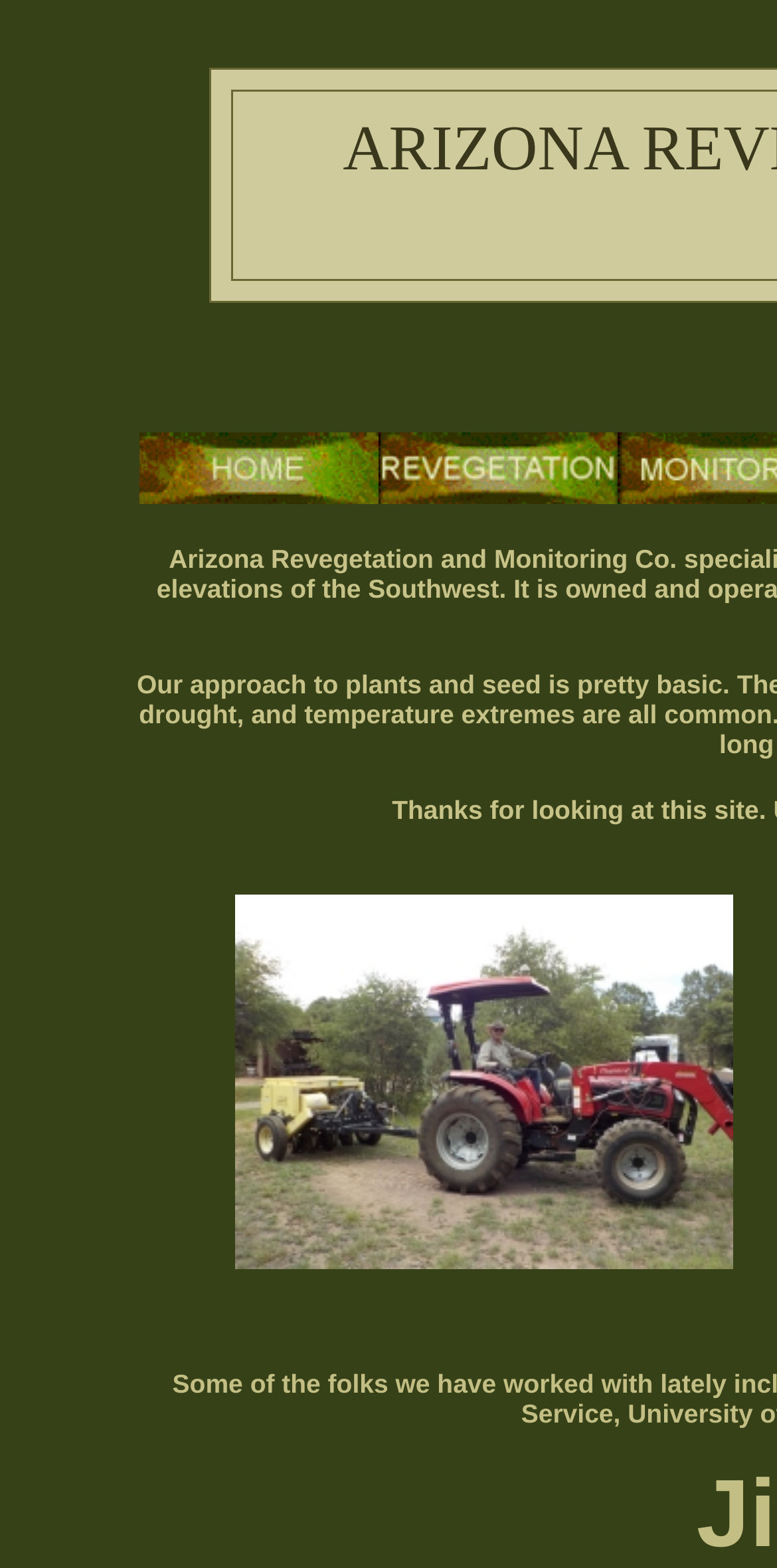Please answer the following question using a single word or phrase: 
What is below the top links?

Image